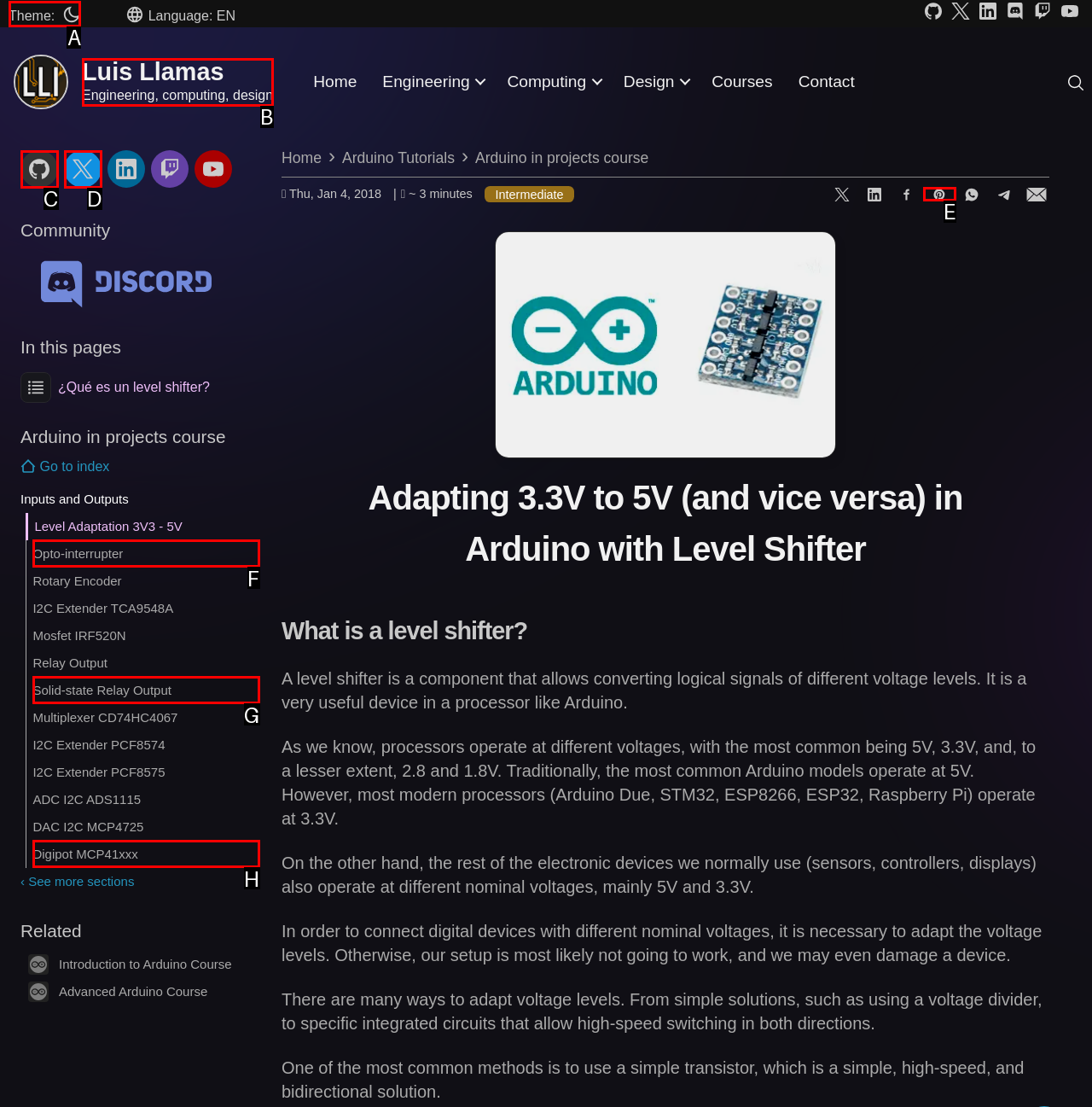To complete the task: Click the theme toggle button, which option should I click? Answer with the appropriate letter from the provided choices.

A